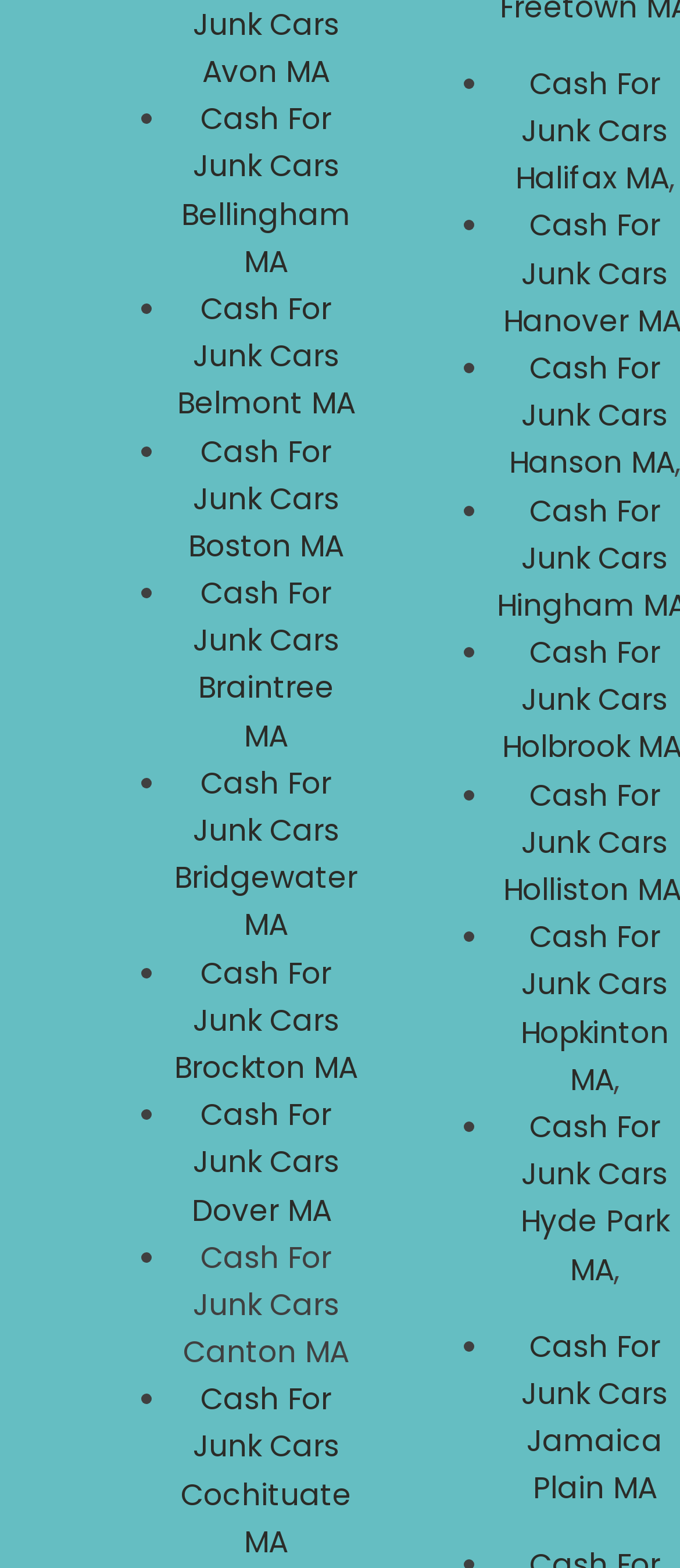Answer the question with a brief word or phrase:
How many locations are listed on this webpage?

More than 15